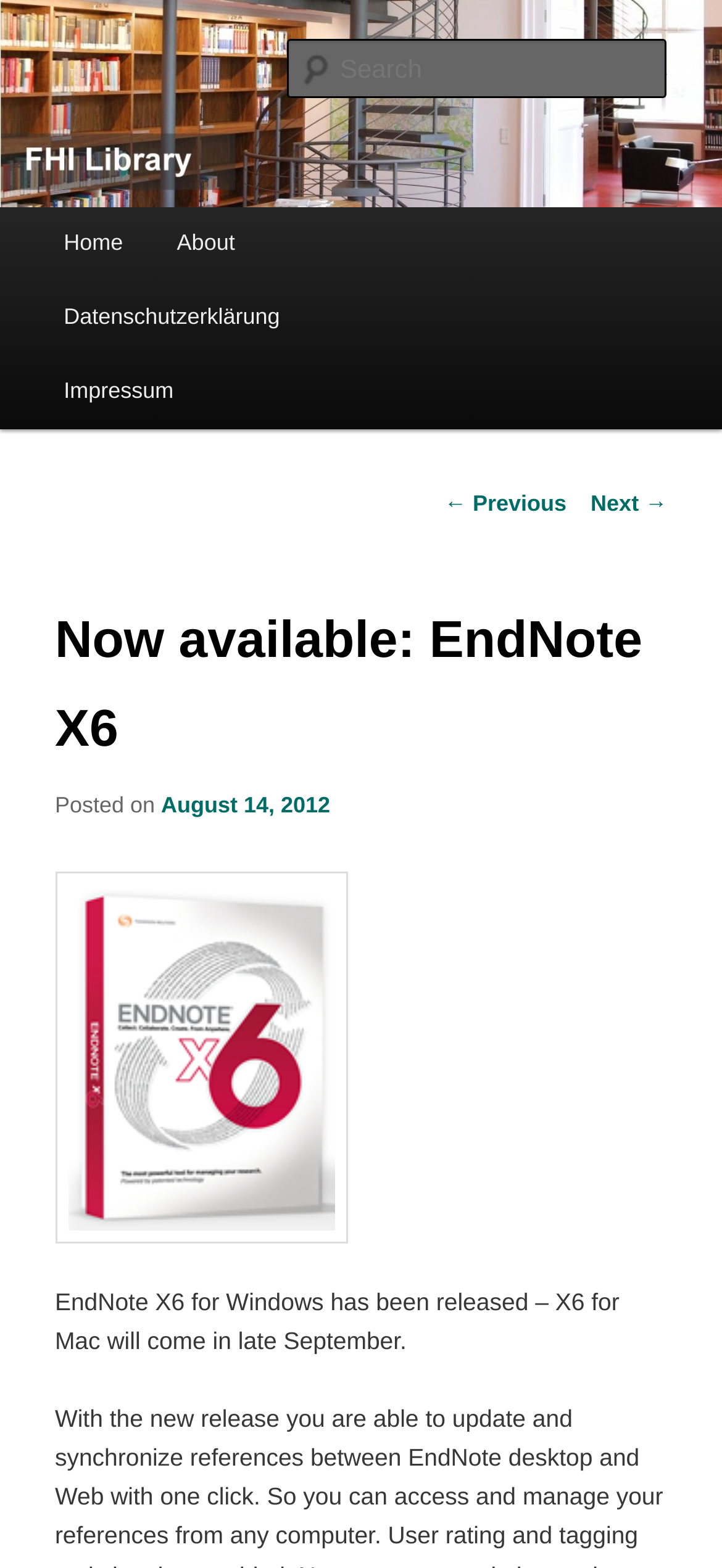Provide your answer to the question using just one word or phrase: What is the purpose of the search box?

To search the website